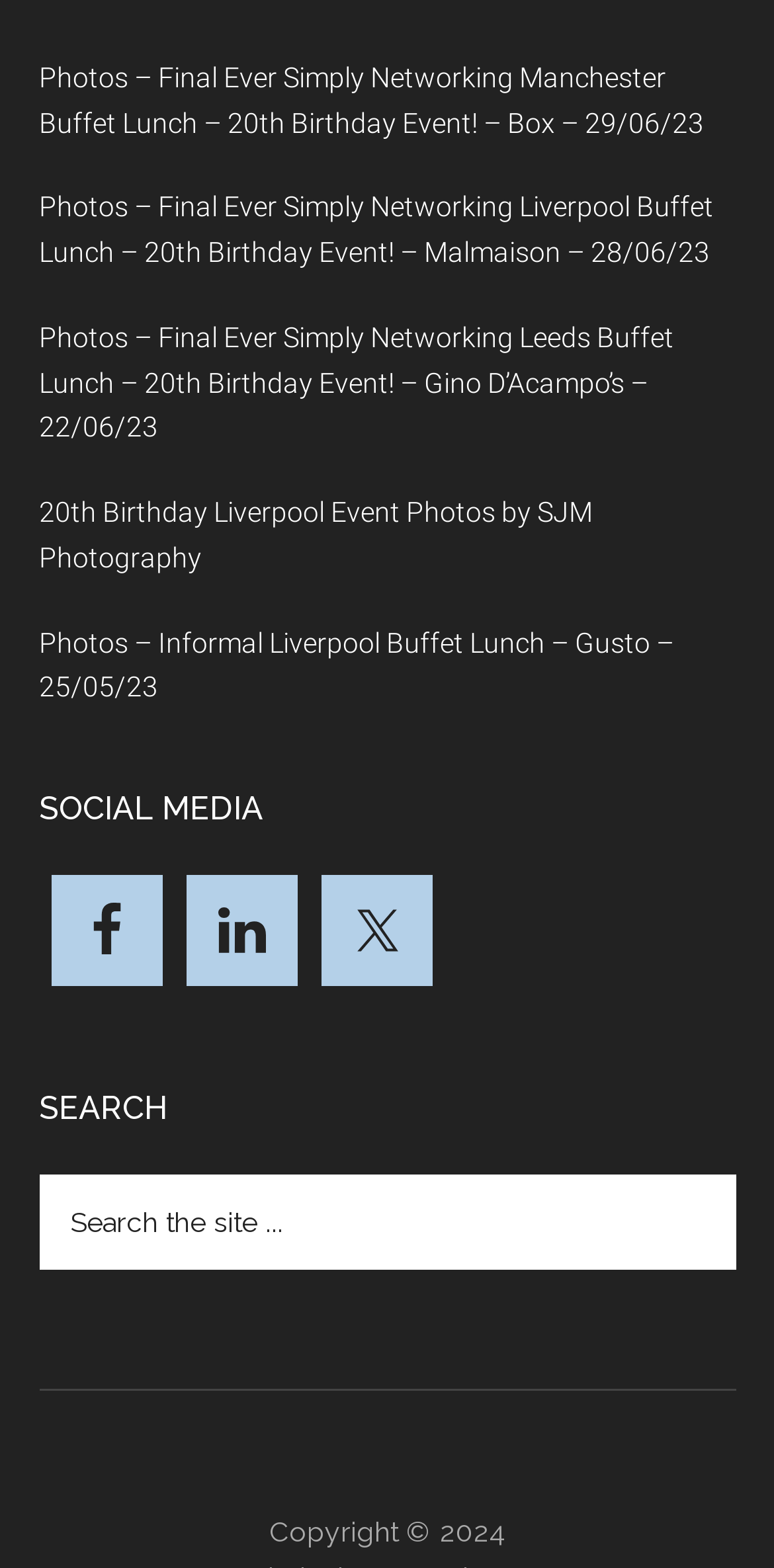Please identify the bounding box coordinates of where to click in order to follow the instruction: "Go to Facebook".

[0.065, 0.558, 0.209, 0.629]